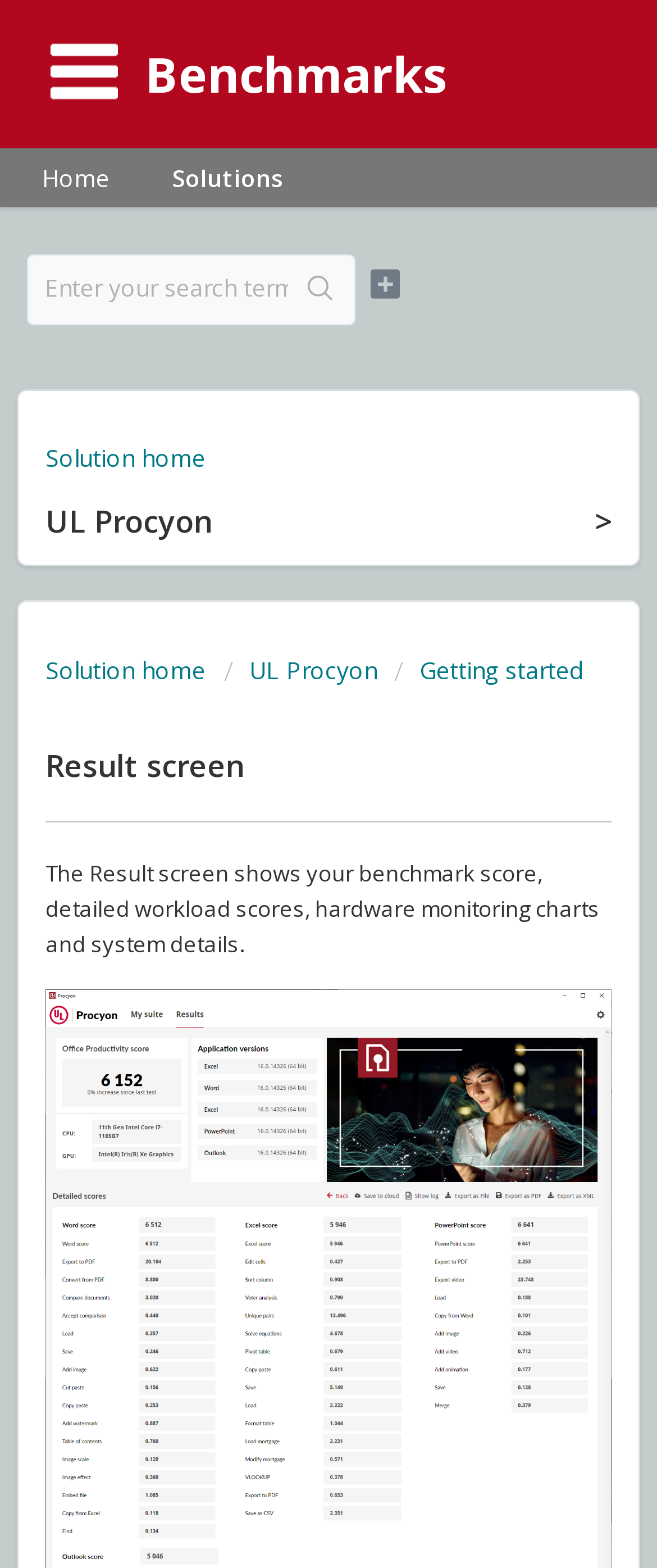Identify the bounding box coordinates of the area you need to click to perform the following instruction: "View solution home".

[0.069, 0.282, 0.313, 0.302]